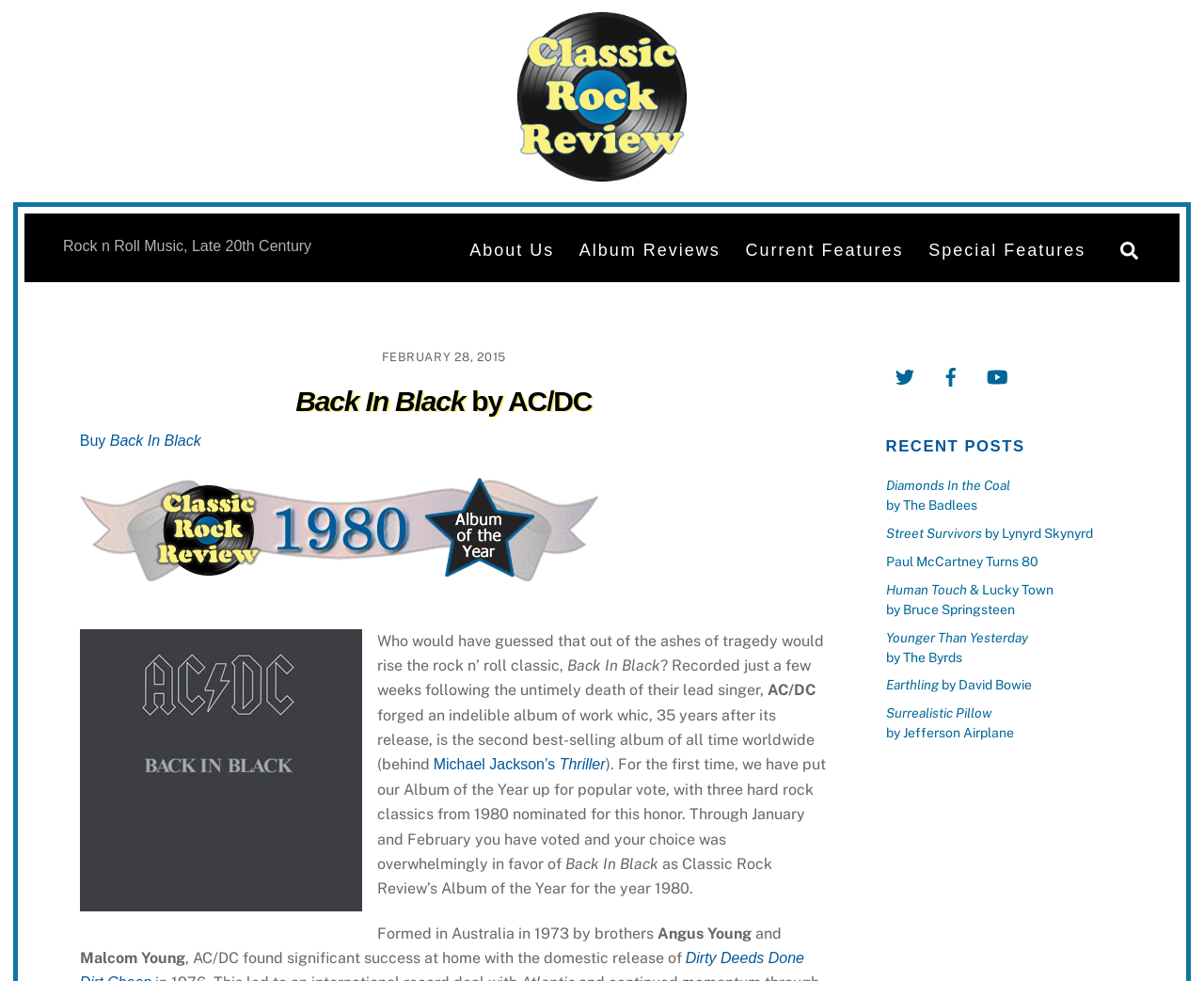Please identify the bounding box coordinates of the element that needs to be clicked to perform the following instruction: "Search for something".

[0.923, 0.237, 0.953, 0.274]